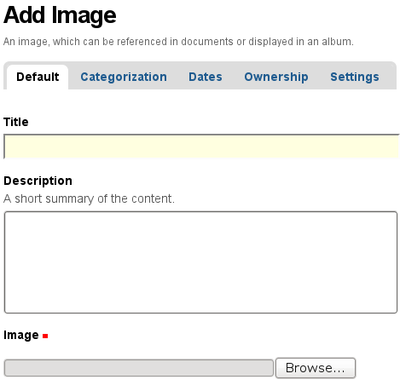Provide a short answer using a single word or phrase for the following question: 
How many tabs are available for managing image attributes?

5